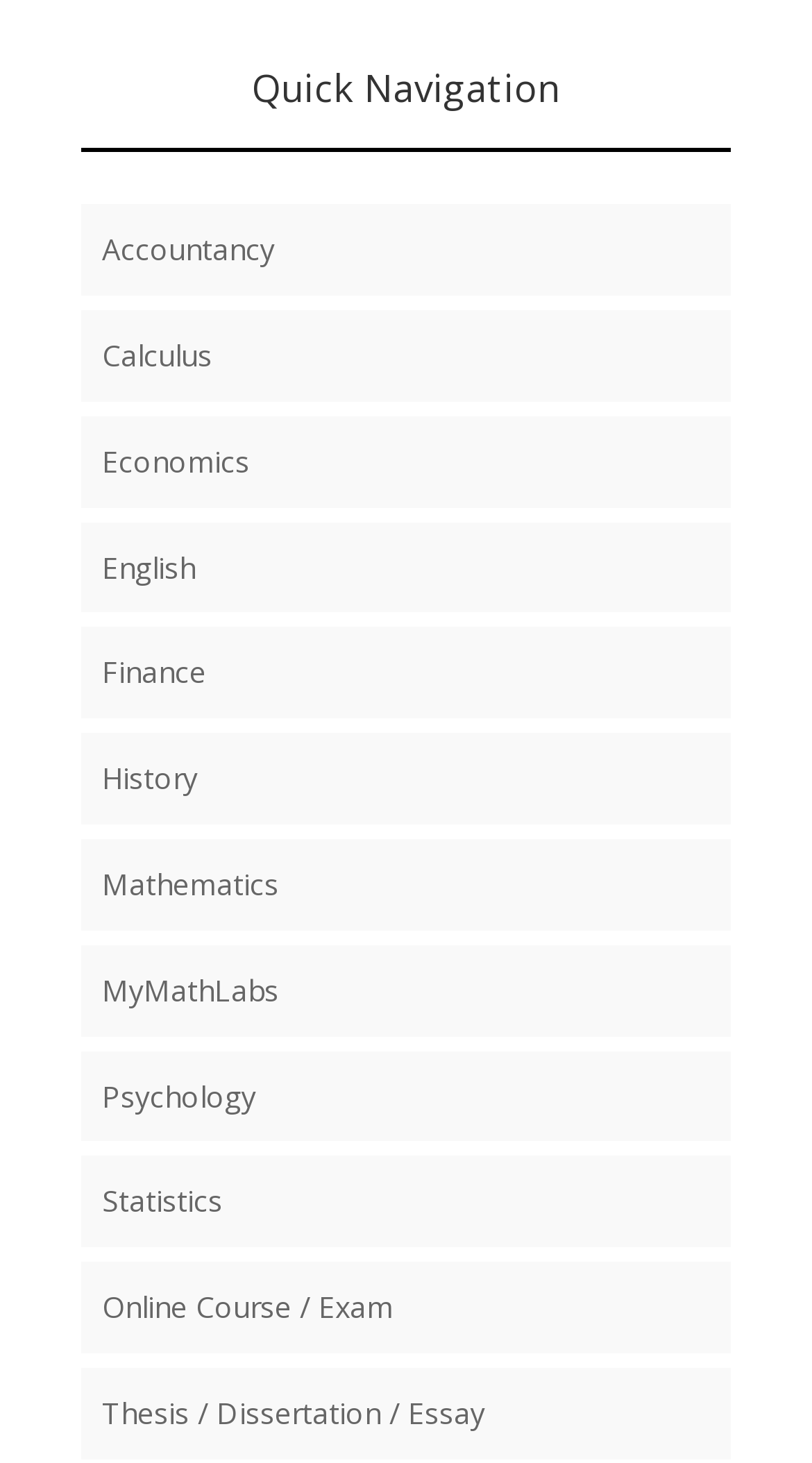Provide a short answer using a single word or phrase for the following question: 
How many subjects are listed?

12